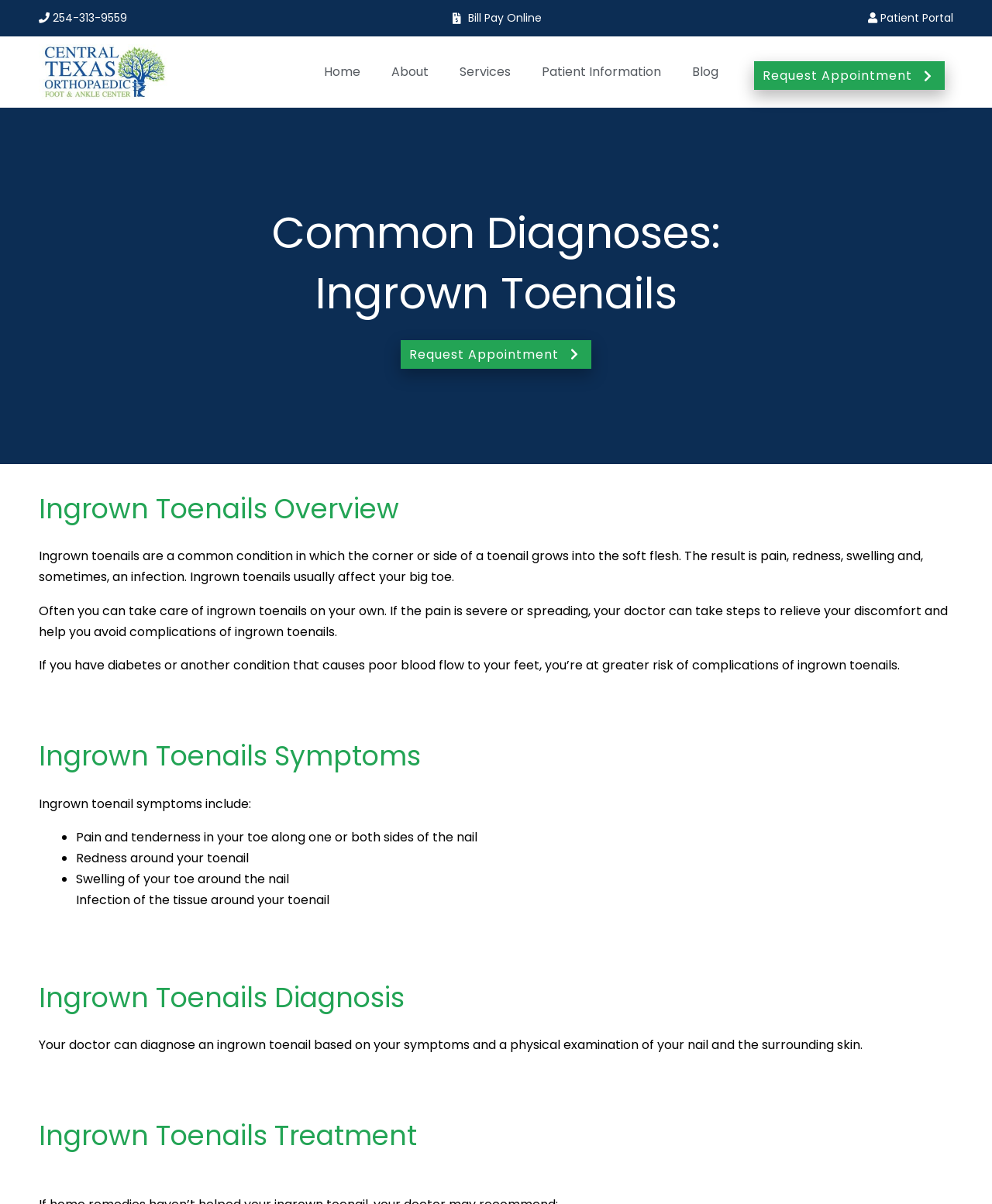Please answer the following question as detailed as possible based on the image: 
What can be done to relieve discomfort of ingrown toenails?

I found the answer by looking at the section 'Ingrown Toenails Overview' which states that if the pain is severe or spreading, a doctor can take steps to relieve discomfort and help avoid complications of ingrown toenails.